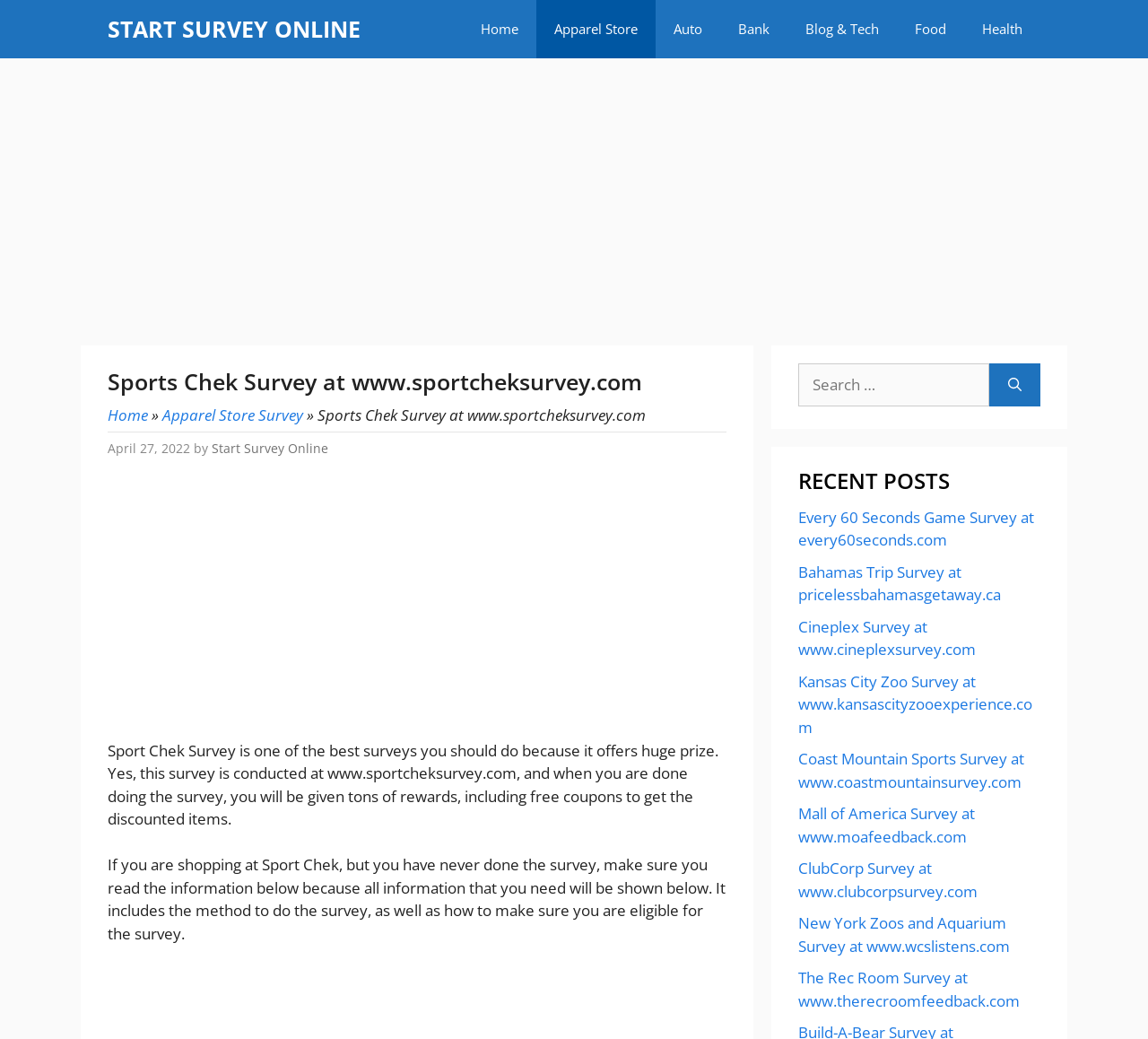Please determine the headline of the webpage and provide its content.

Sports Chek Survey at www.sportcheksurvey.com